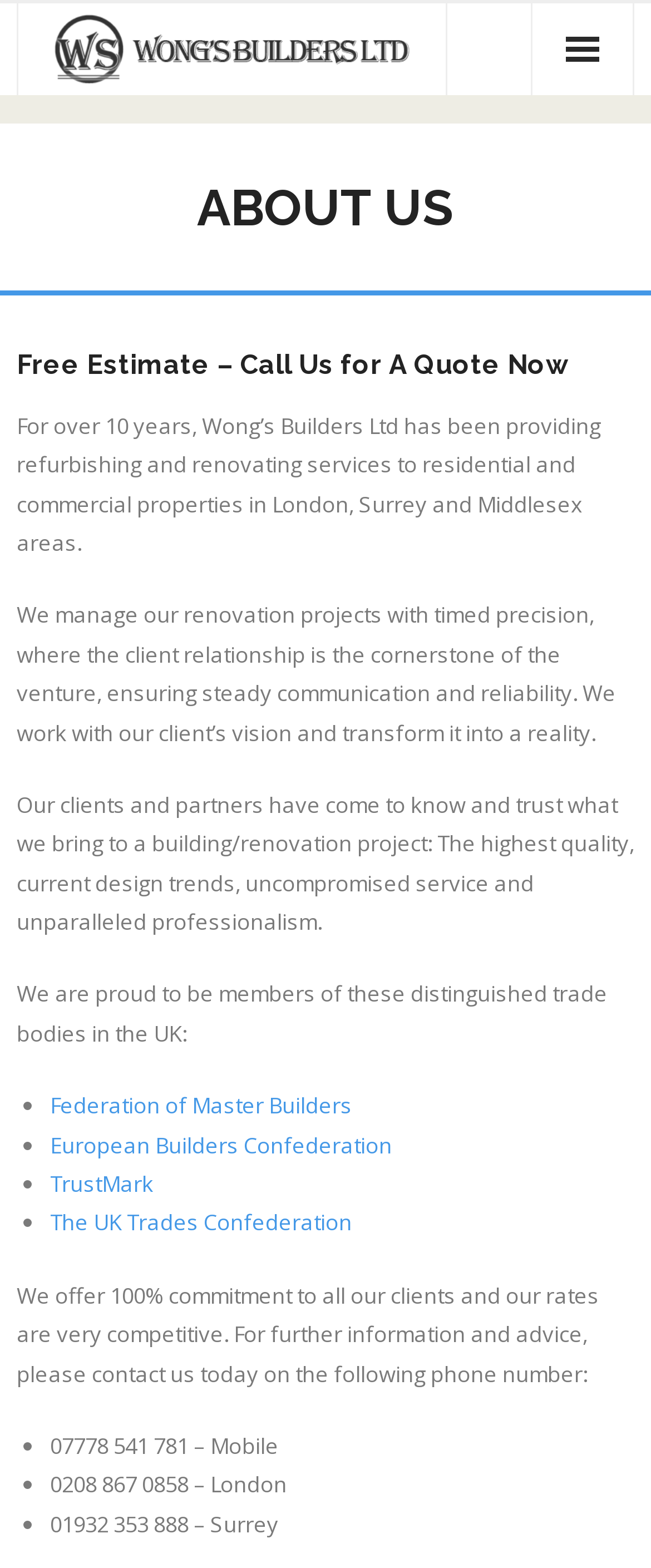What is the company name?
Based on the content of the image, thoroughly explain and answer the question.

The company name can be found in the image element at the top of the page, which has the text 'Wong's Builders Ltd – Builders Service in Surrey, South West London & Other London Areas'.